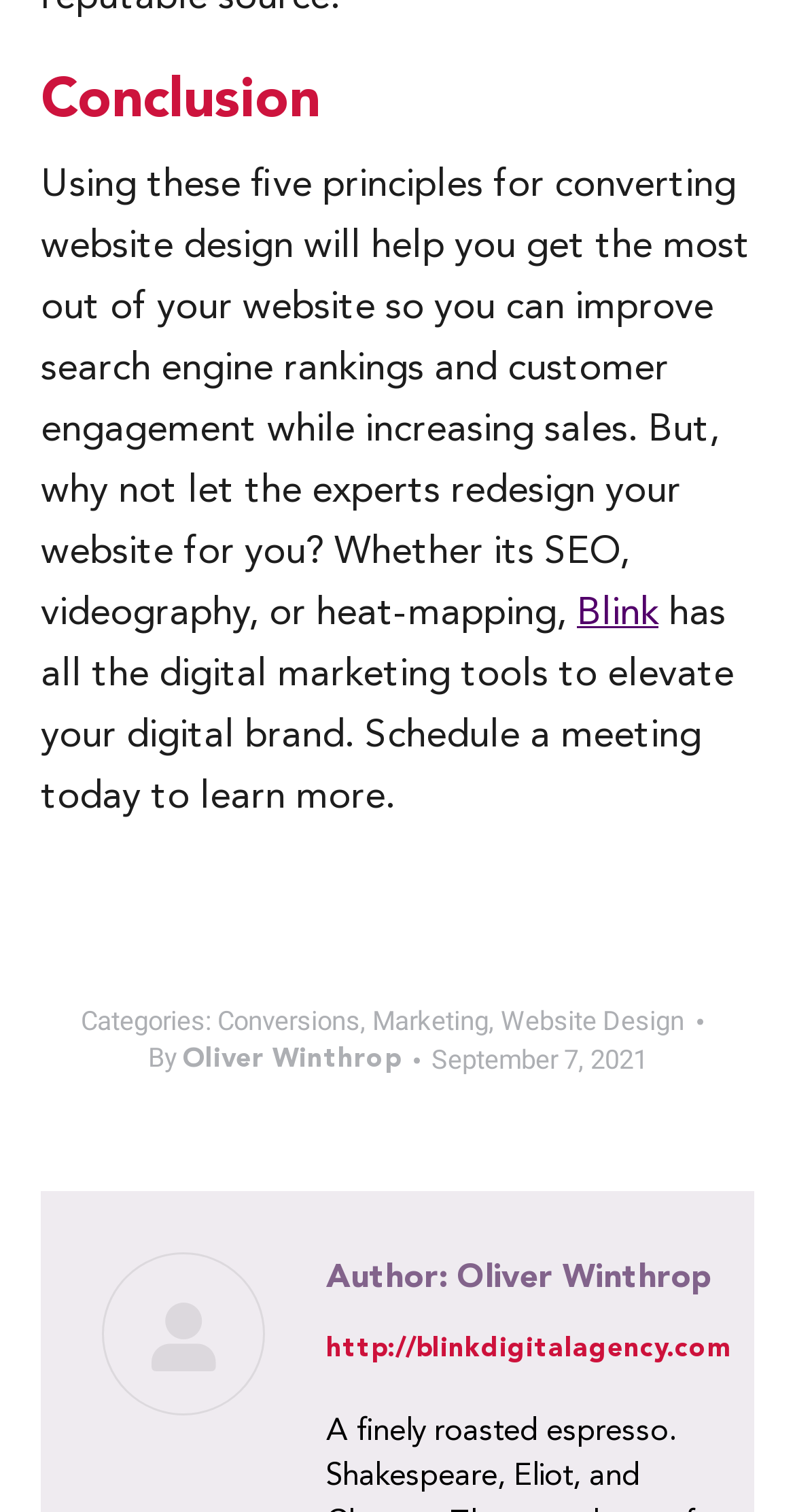What is the date of the article?
Kindly offer a comprehensive and detailed response to the question.

The date of the article can be found by looking at the section that mentions the author, and it says 'September 7, 2021'.